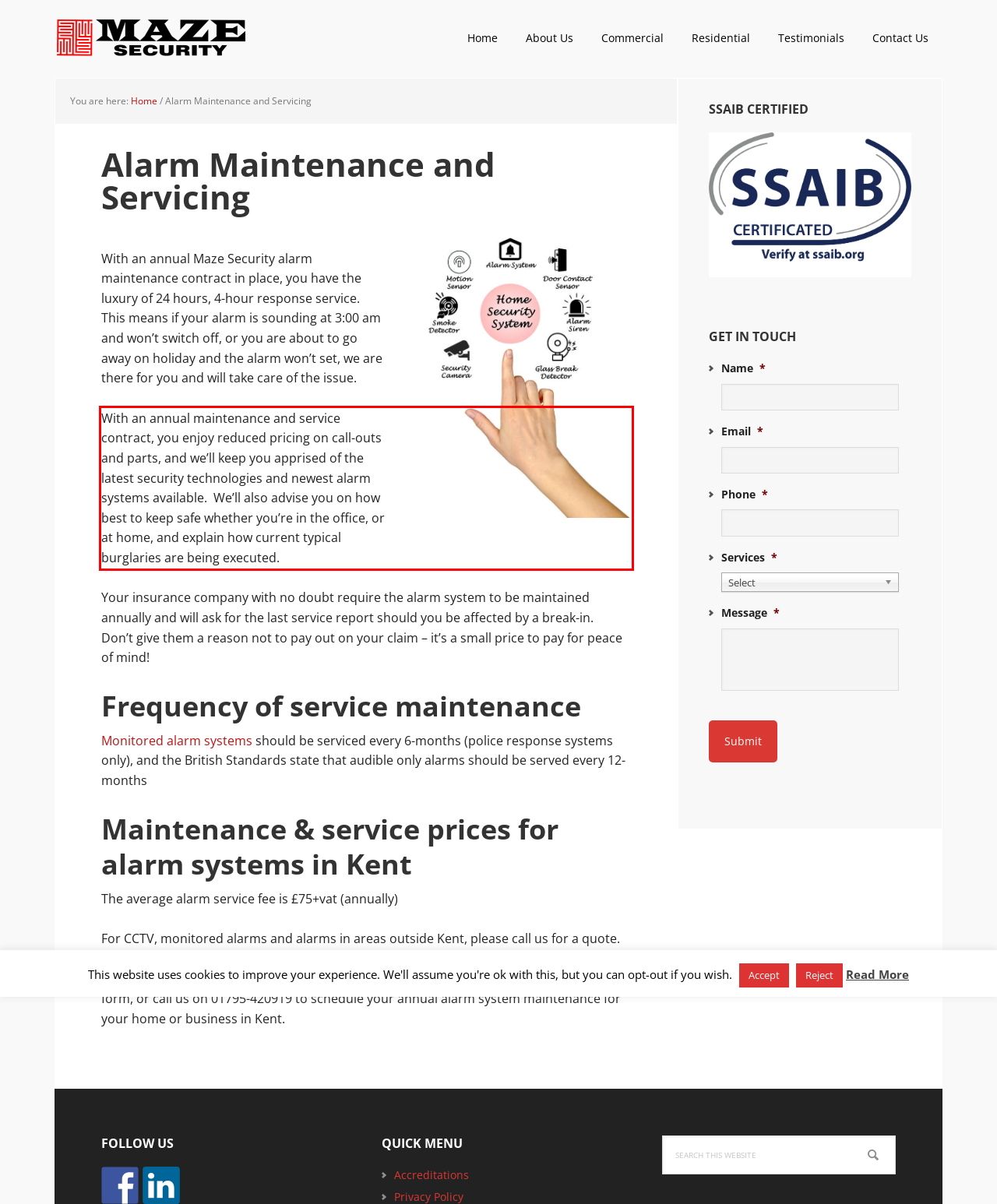Given the screenshot of the webpage, identify the red bounding box, and recognize the text content inside that red bounding box.

With an annual maintenance and service contract, you enjoy reduced pricing on call-outs and parts, and we’ll keep you apprised of the latest security technologies and newest alarm systems available. We’ll also advise you on how best to keep safe whether you’re in the office, or at home, and explain how current typical burglaries are being executed.